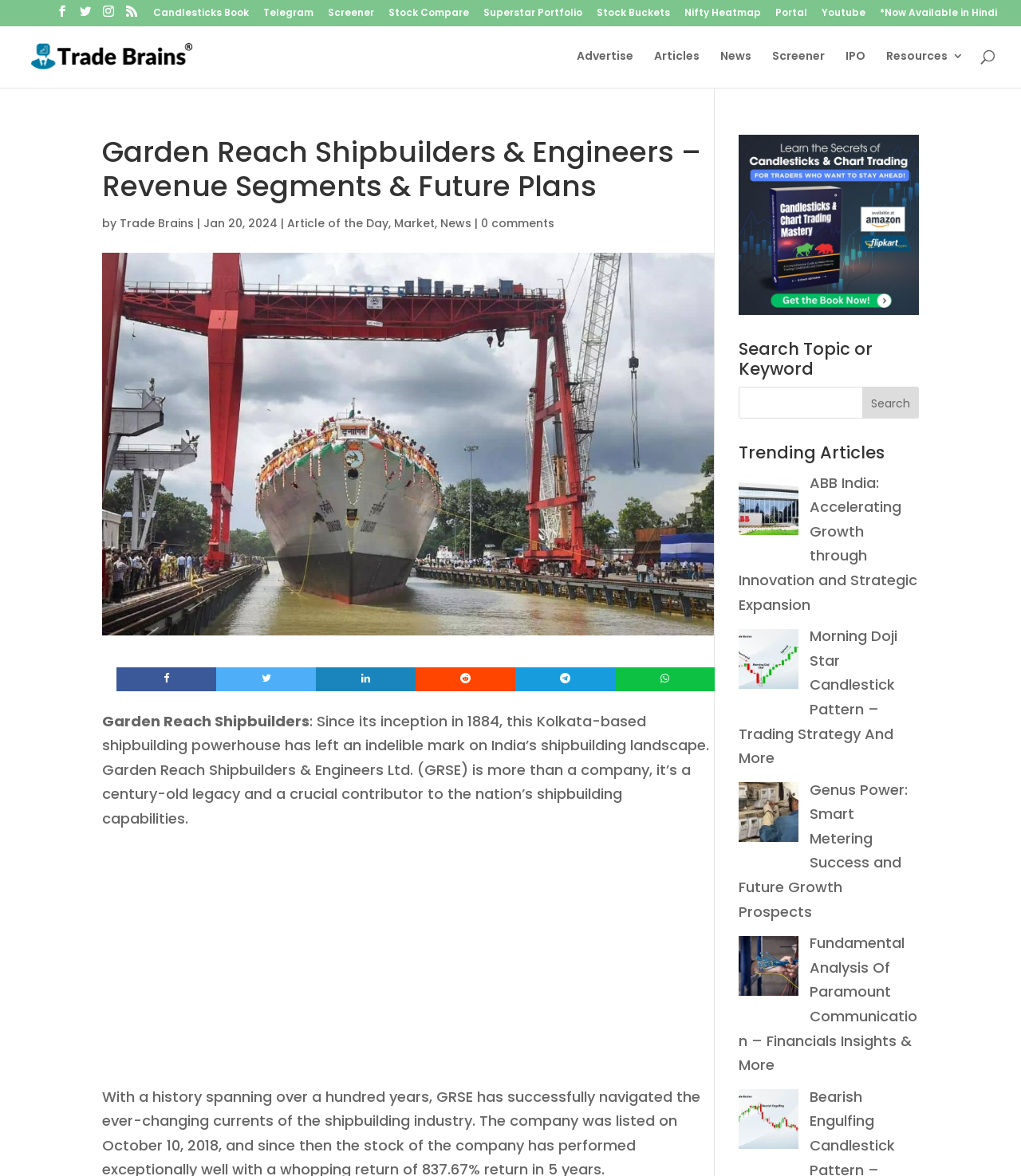What is the name of the company being discussed?
Please elaborate on the answer to the question with detailed information.

The answer can be found in the heading 'Garden Reach Shipbuilders & Engineers – Revenue Segments & Future Plans' and also in the static text 'Garden Reach Shipbuilders' which provides a brief description of the company.